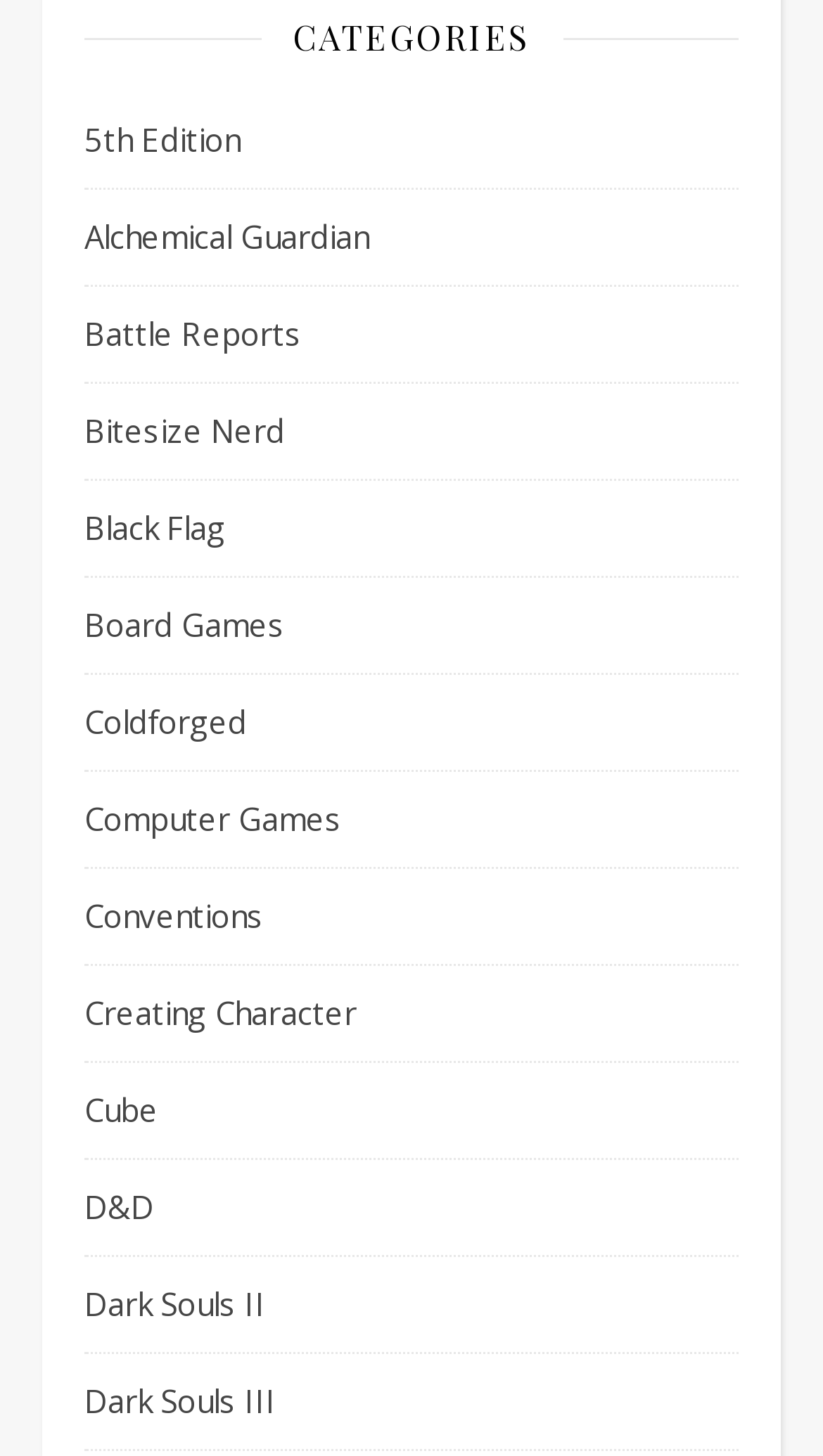Can you find the bounding box coordinates for the element that needs to be clicked to execute this instruction: "explore the 'D&D' section"? The coordinates should be given as four float numbers between 0 and 1, i.e., [left, top, right, bottom].

[0.103, 0.797, 0.187, 0.862]